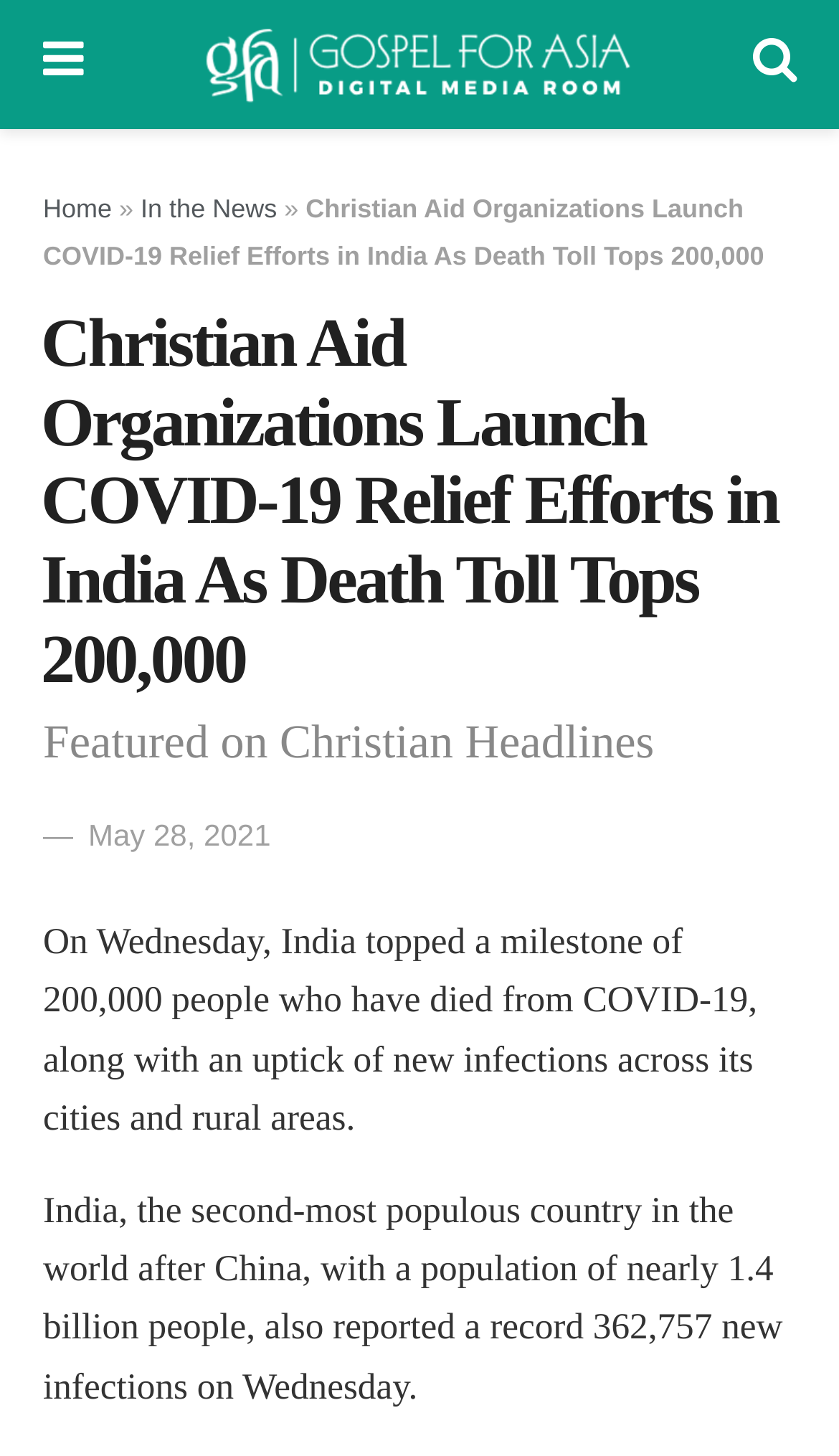Explain the contents of the webpage comprehensively.

The webpage appears to be a news article or press release from a Christian aid organization, focusing on their COVID-19 relief efforts in India. At the top of the page, there is a navigation menu with links to "GFA World Digital Media Room", "Home", and "In the News". 

Below the navigation menu, there is a prominent heading that reads "Christian Aid Organizations Launch COVID-19 Relief Efforts in India As Death Toll Tops 200,000". This heading is followed by a subheading that indicates the article was featured on Christian Headlines. 

To the right of the heading, there is a link to a specific date, "May 28, 2021", which likely indicates the publication date of the article. 

The main content of the article is divided into two paragraphs. The first paragraph reports that India has surpassed 200,000 COVID-19 deaths, with a surge in new infections across cities and rural areas. The second paragraph provides more context, stating that India, with a population of nearly 1.4 billion, has reported a record 362,757 new infections on a single day. 

There is an image on the page, likely a logo or icon, associated with the "GFA World Digital Media Room" link.